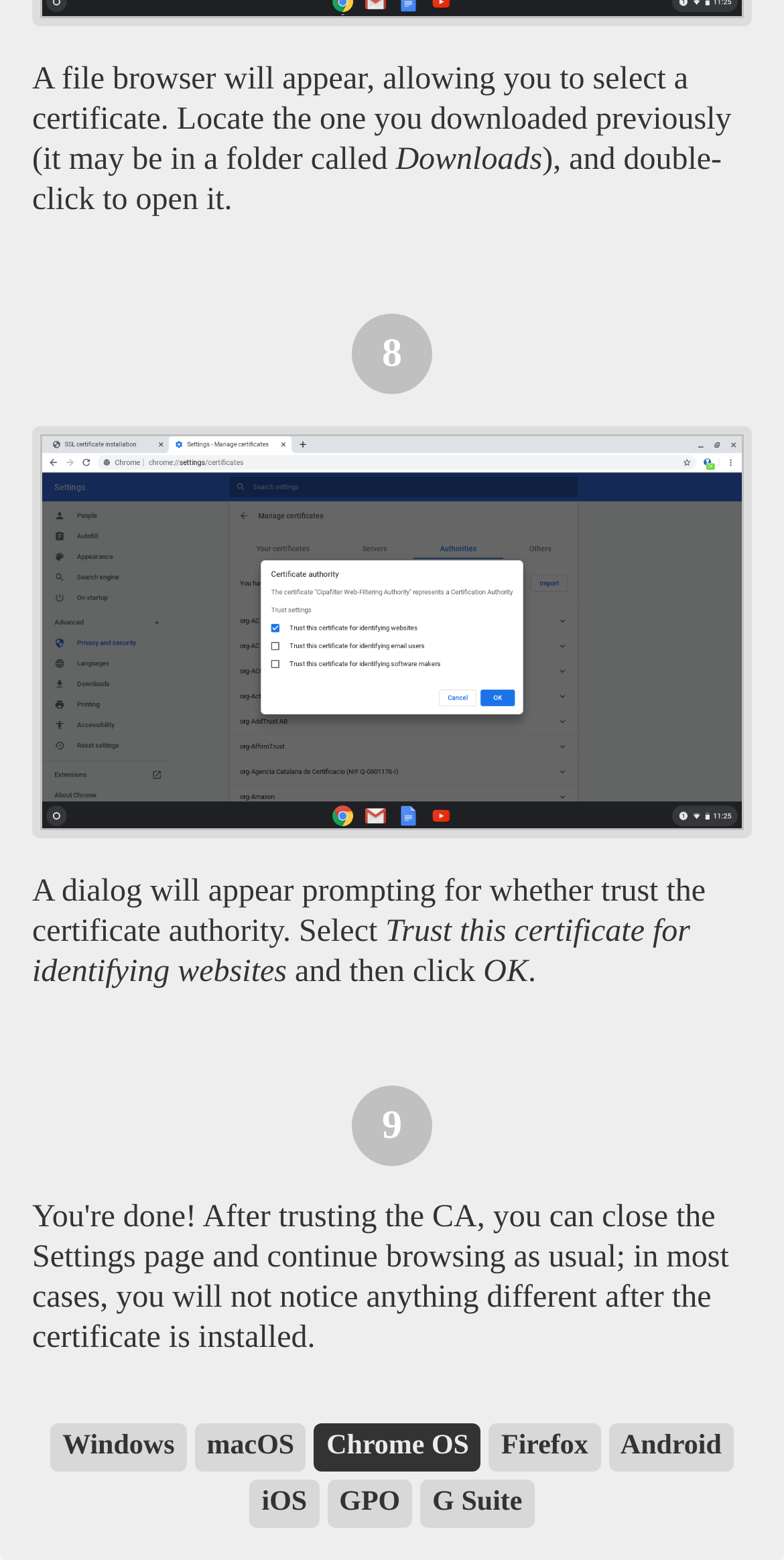Please identify the bounding box coordinates of the clickable region that I should interact with to perform the following instruction: "select Android". The coordinates should be expressed as four float numbers between 0 and 1, i.e., [left, top, right, bottom].

[0.776, 0.913, 0.936, 0.944]